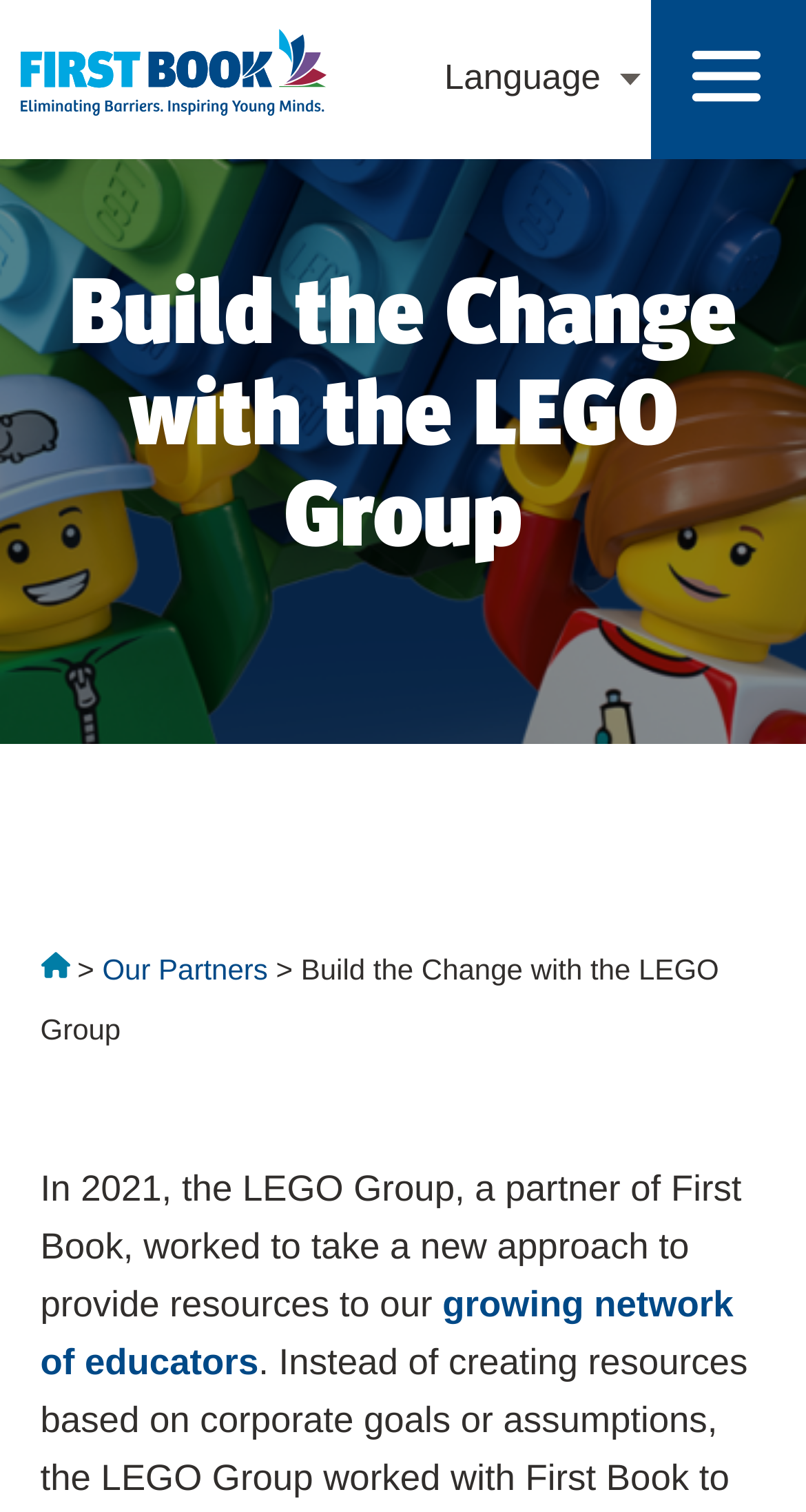What is the language of the webpage?
Answer the question with a single word or phrase by looking at the picture.

Not specified